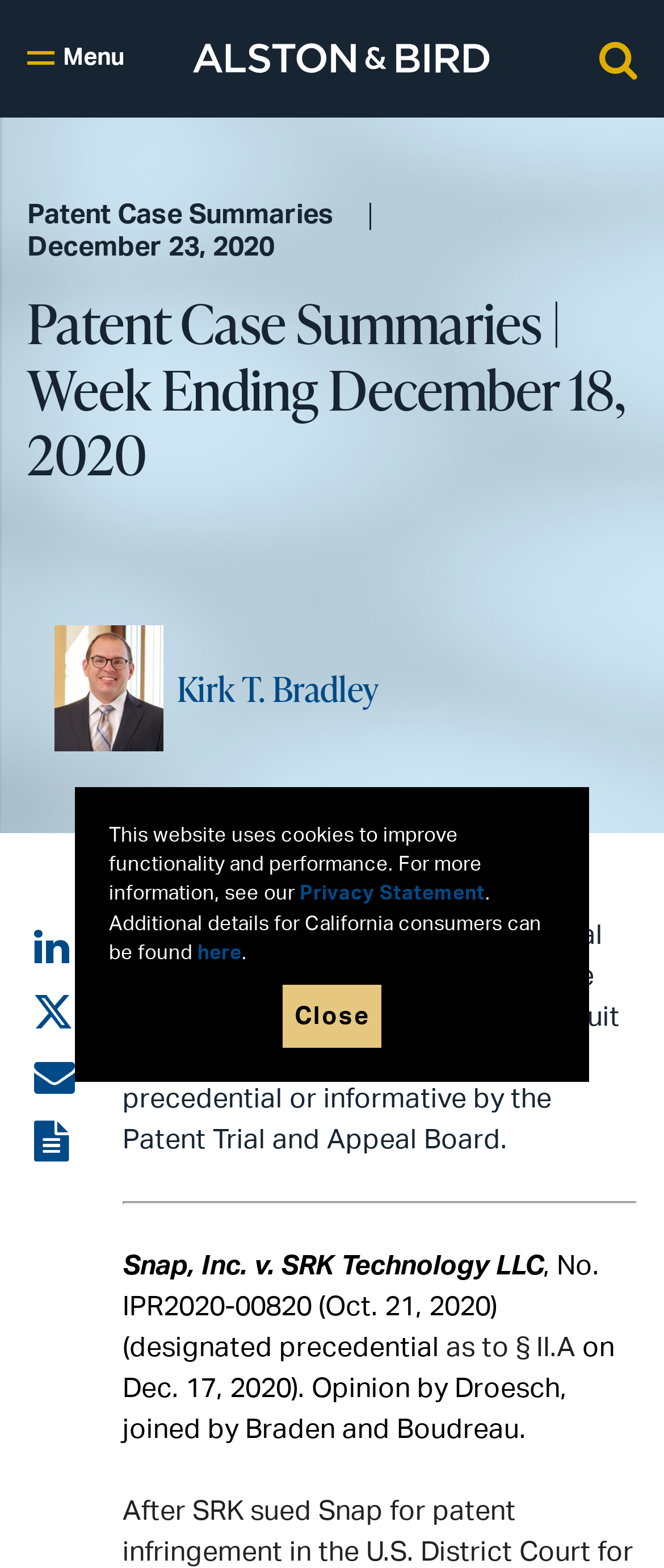Identify the bounding box coordinates for the UI element described as follows: "parent_node: Kirk T. Bradley". Ensure the coordinates are four float numbers between 0 and 1, formatted as [left, top, right, bottom].

[0.082, 0.398, 0.267, 0.48]